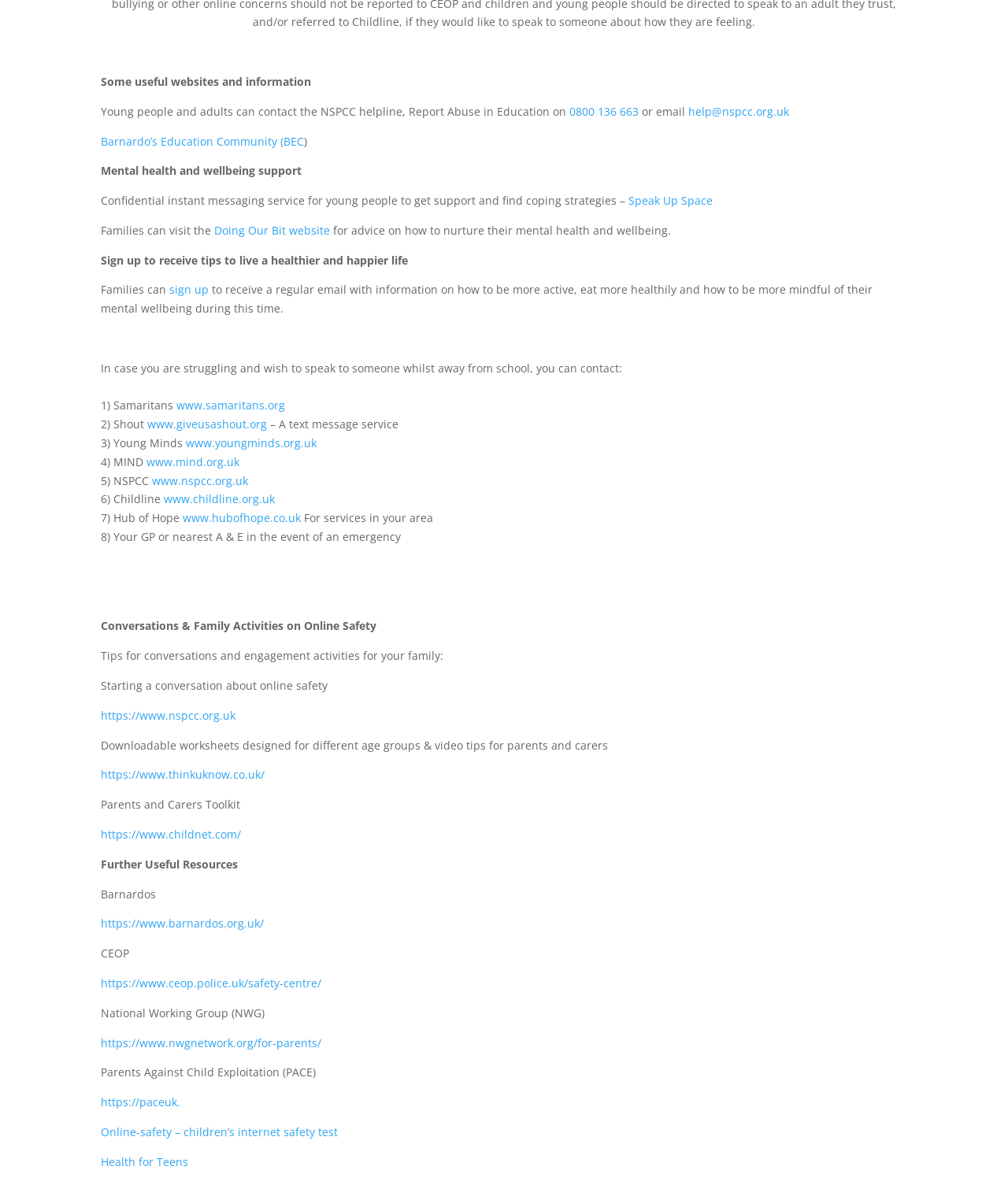Determine the bounding box for the described UI element: "successful and sustainable business".

None